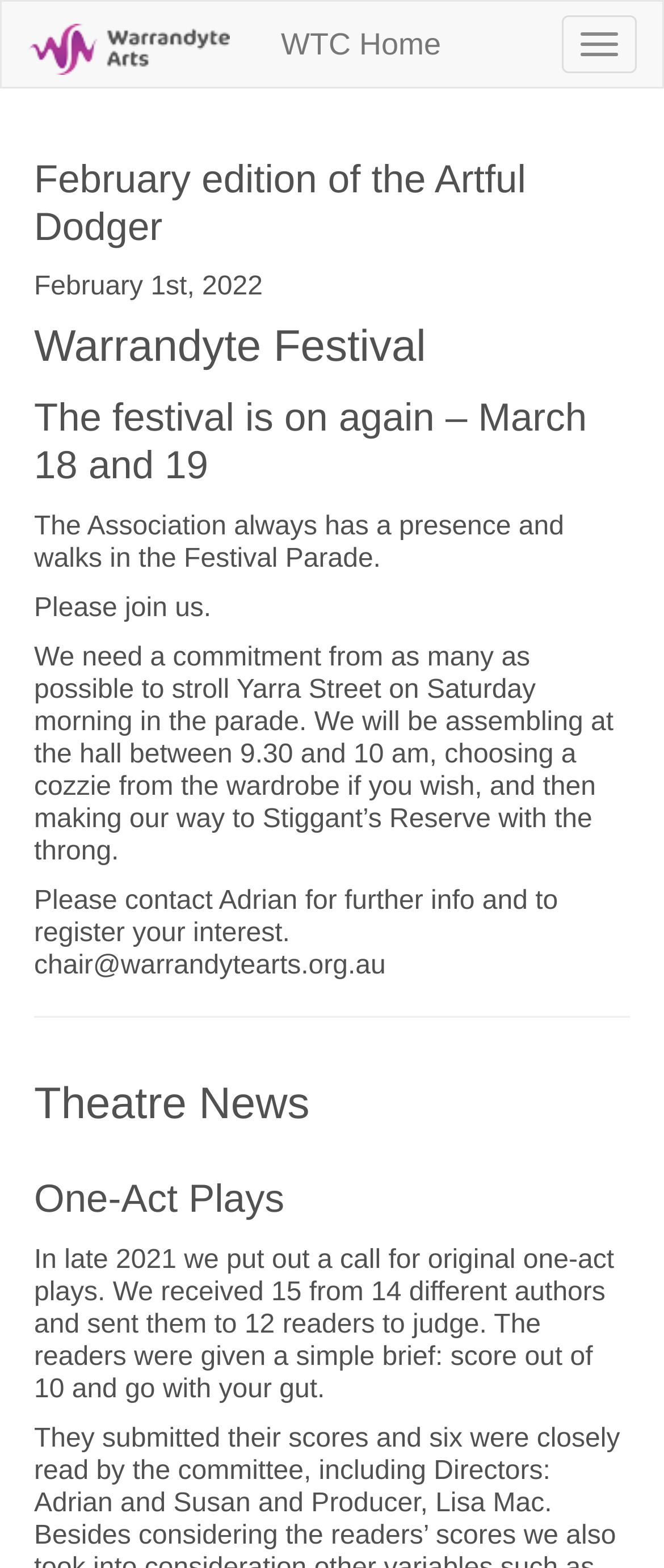Who should be contacted for further information about the Festival Parade?
Based on the image, give a one-word or short phrase answer.

Adrian